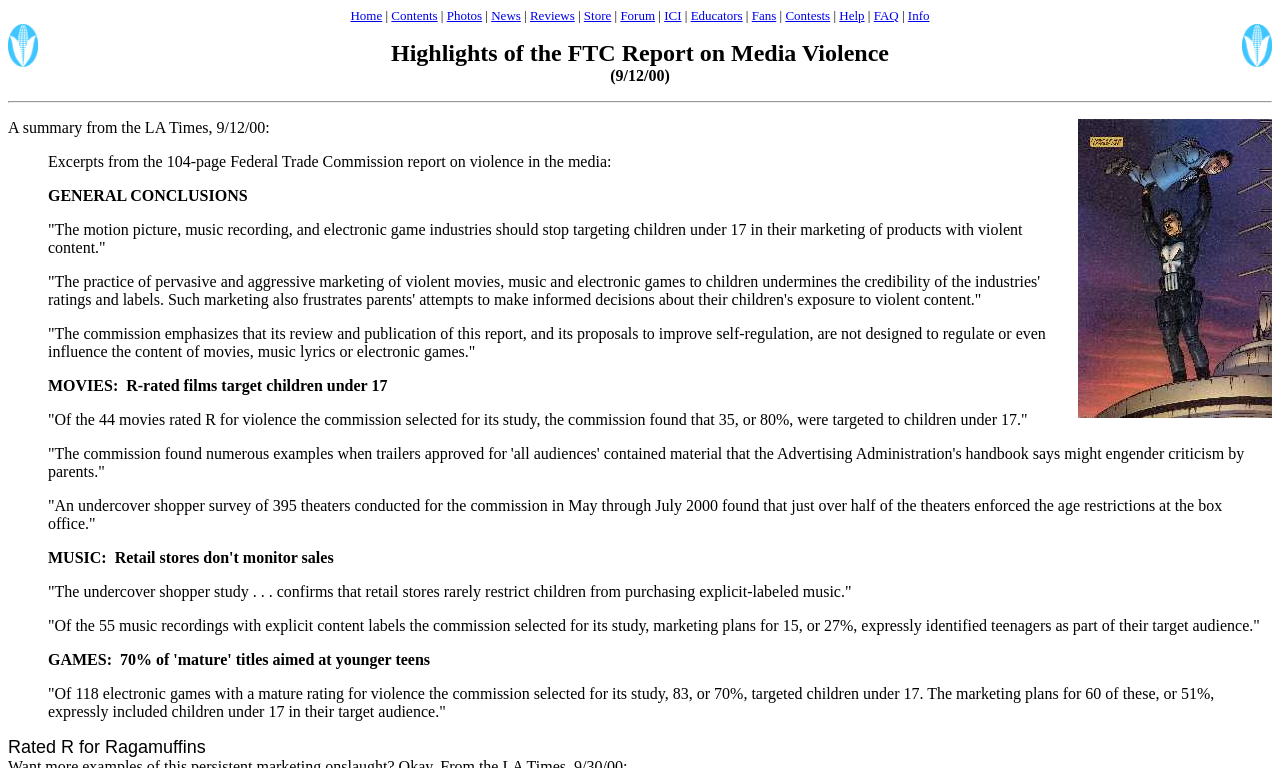Determine the coordinates of the bounding box that should be clicked to complete the instruction: "View the Photos page". The coordinates should be represented by four float numbers between 0 and 1: [left, top, right, bottom].

[0.349, 0.01, 0.377, 0.03]